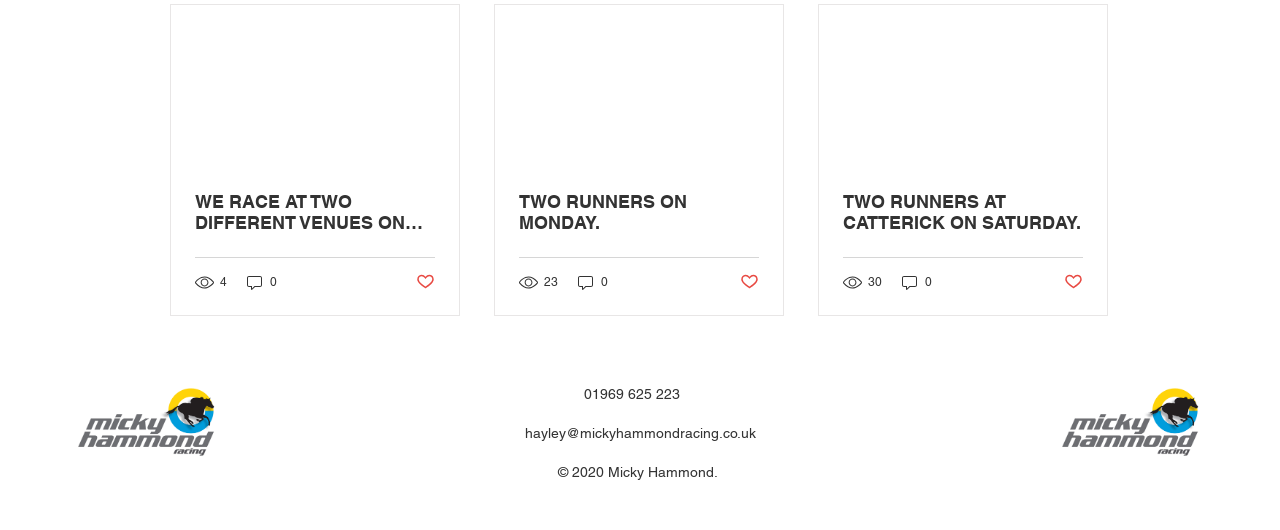Determine the coordinates of the bounding box for the clickable area needed to execute this instruction: "Click the link to view another post".

[0.387, 0.009, 0.612, 0.315]